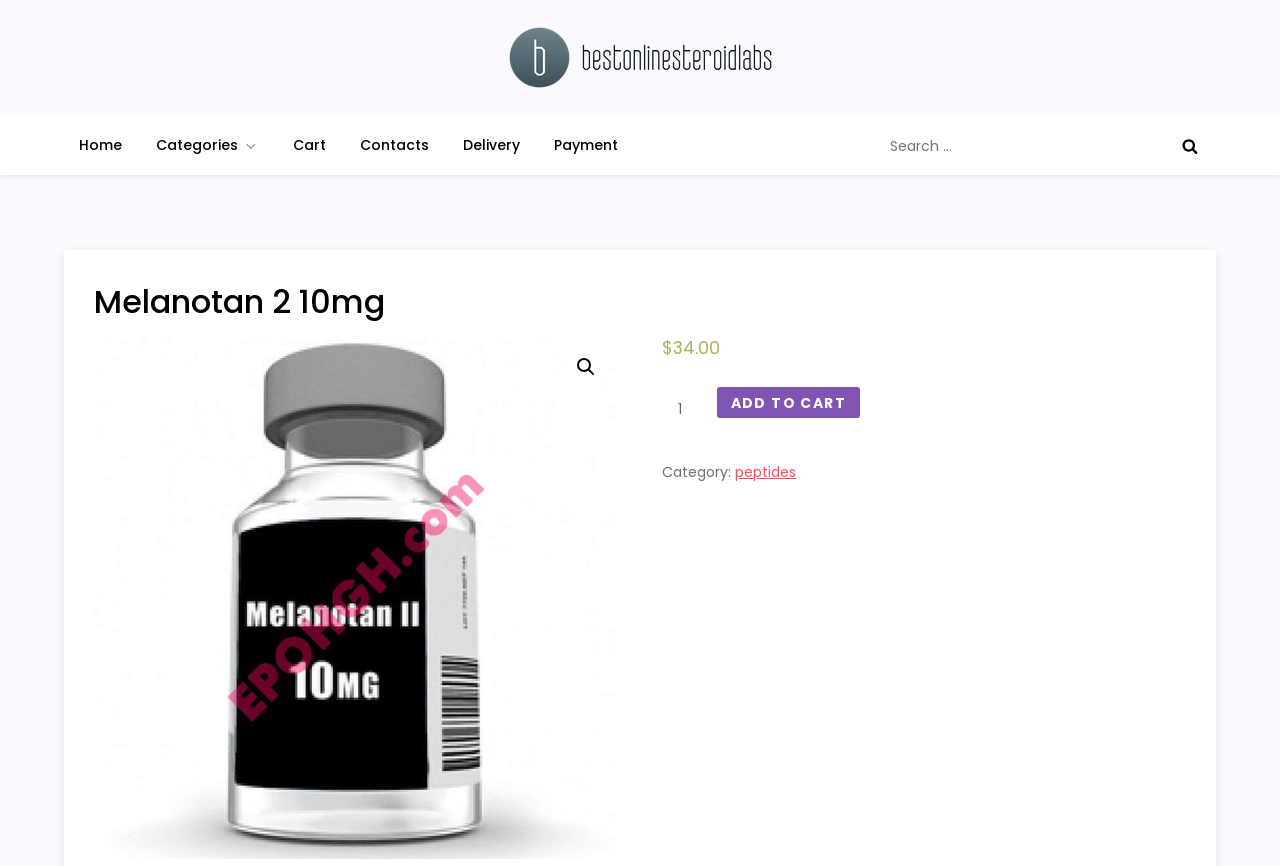Find and specify the bounding box coordinates that correspond to the clickable region for the instruction: "View product category".

[0.574, 0.534, 0.622, 0.557]